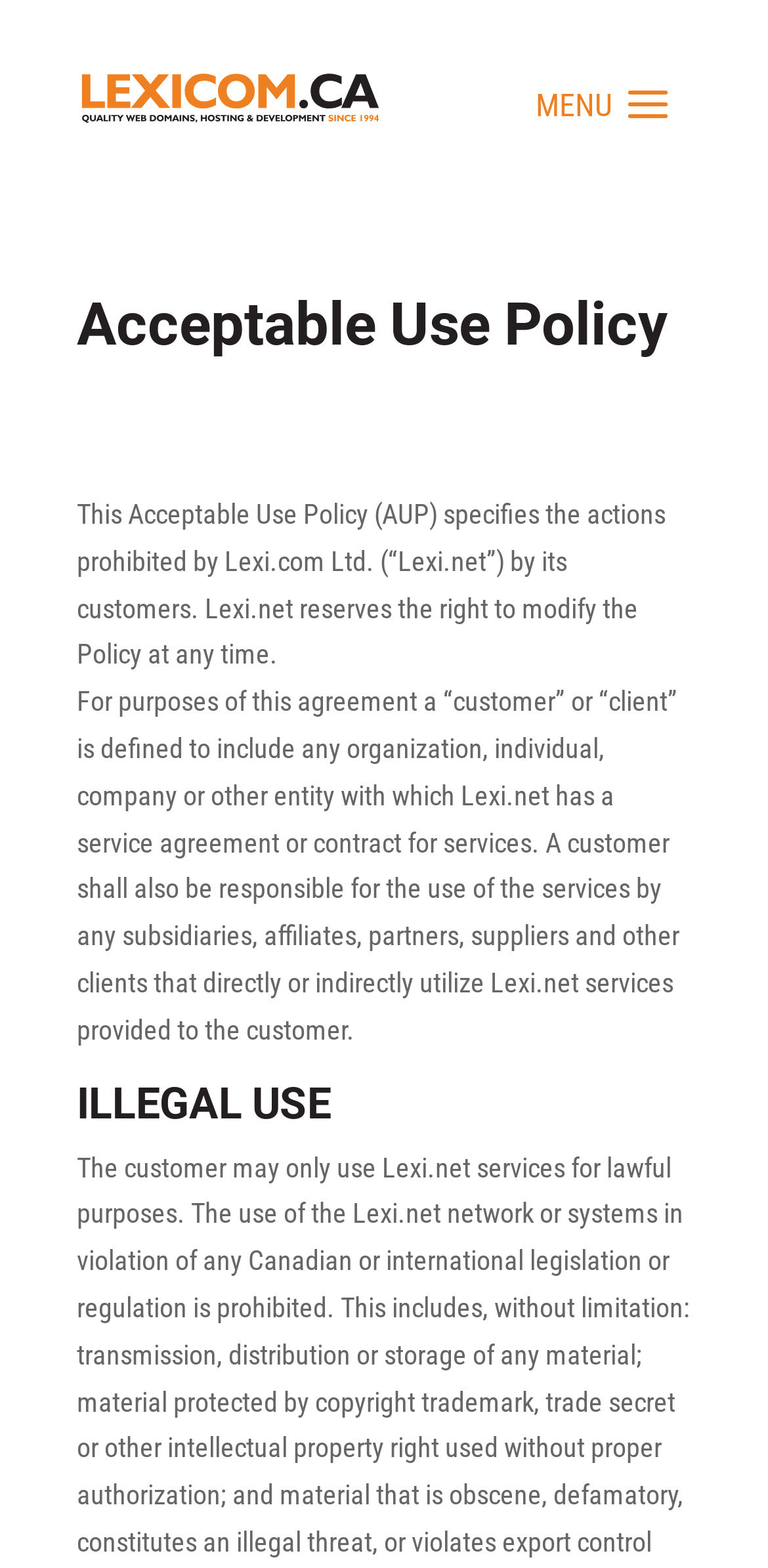Determine the main heading text of the webpage.

Acceptable Use Policy